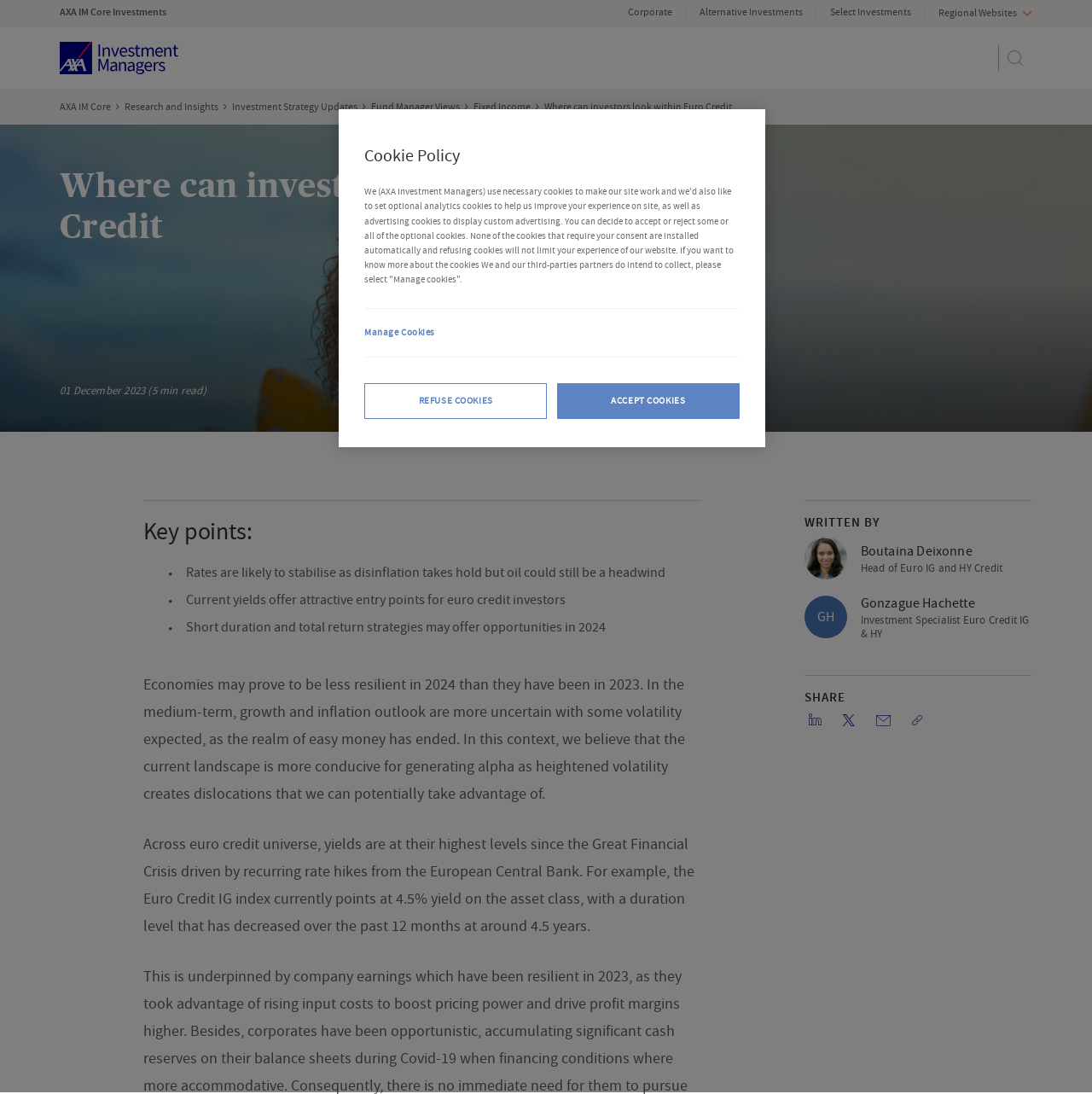Using details from the image, please answer the following question comprehensively:
What is the current yield of the Euro Credit IG index?

The current yield of the Euro Credit IG index can be found in the article content, where it says 'For example, the Euro Credit IG index currently points at 4.5% yield on the asset class...'.